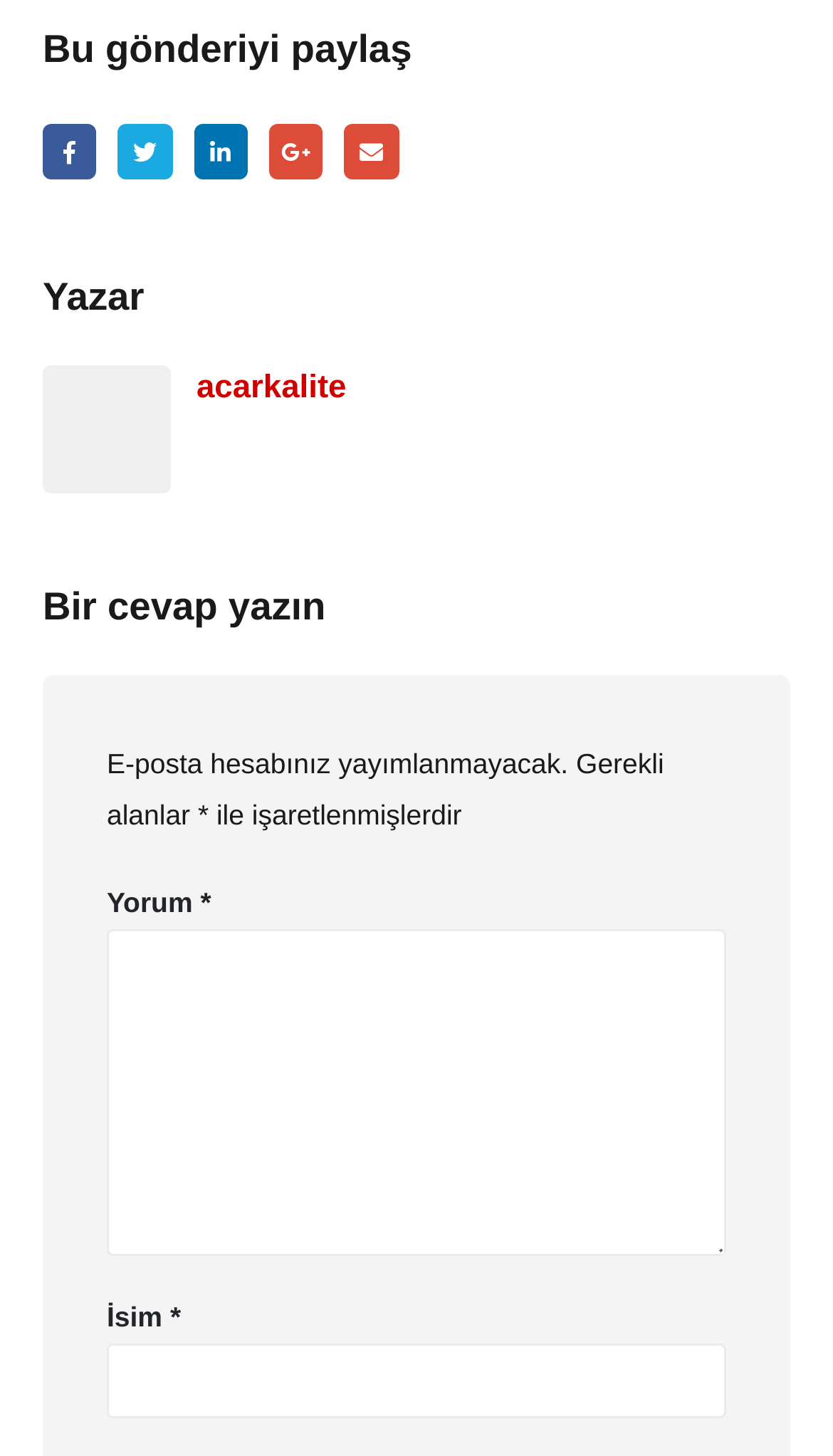Given the element description parent_node: İsim * name="author", specify the bounding box coordinates of the corresponding UI element in the format (top-left x, top-left y, bottom-right x, bottom-right y). All values must be between 0 and 1.

[0.128, 0.923, 0.872, 0.974]